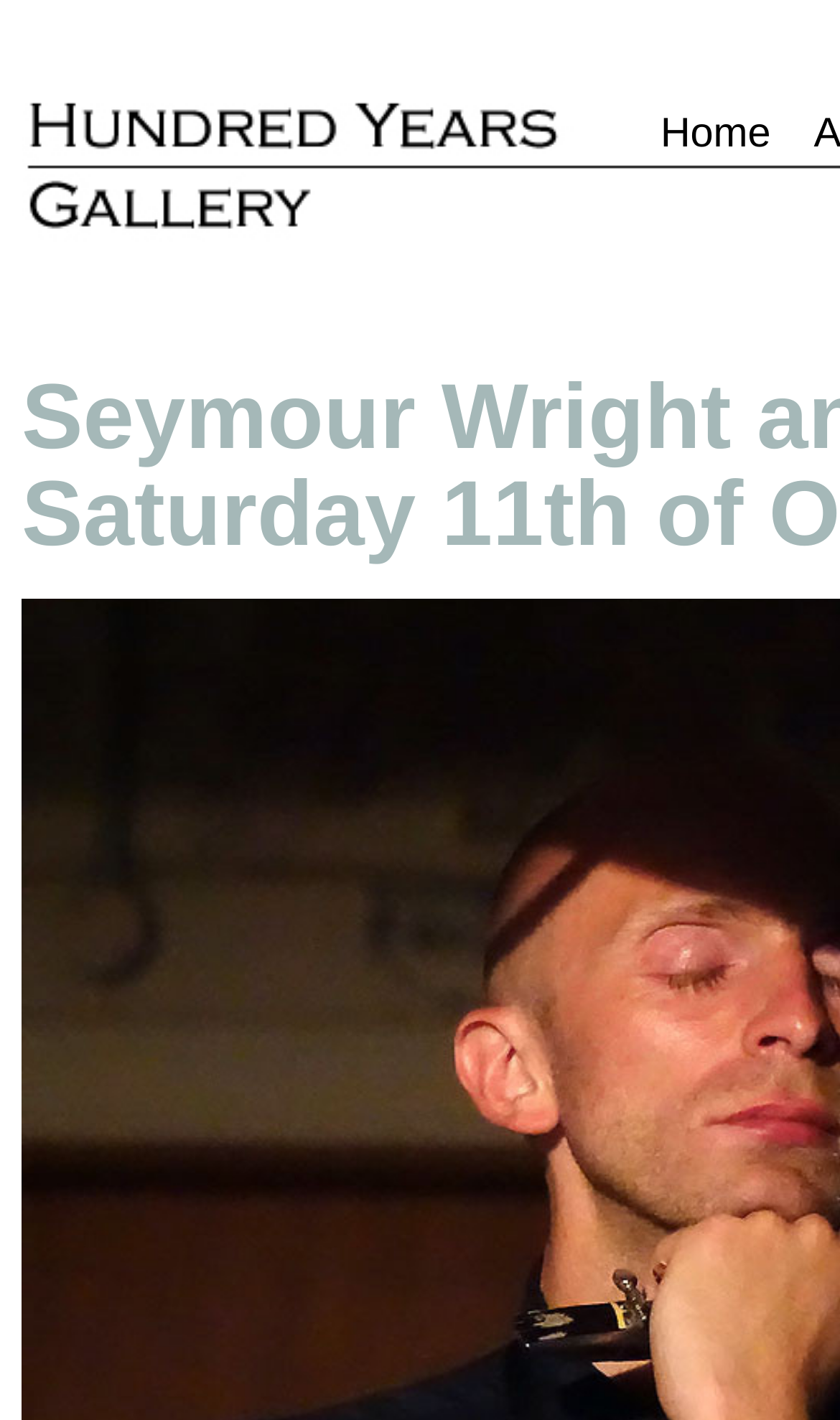Extract the main headline from the webpage and generate its text.

Seymour Wright and Bertrand Denzler. Saturday 11th of October at 7:30pm